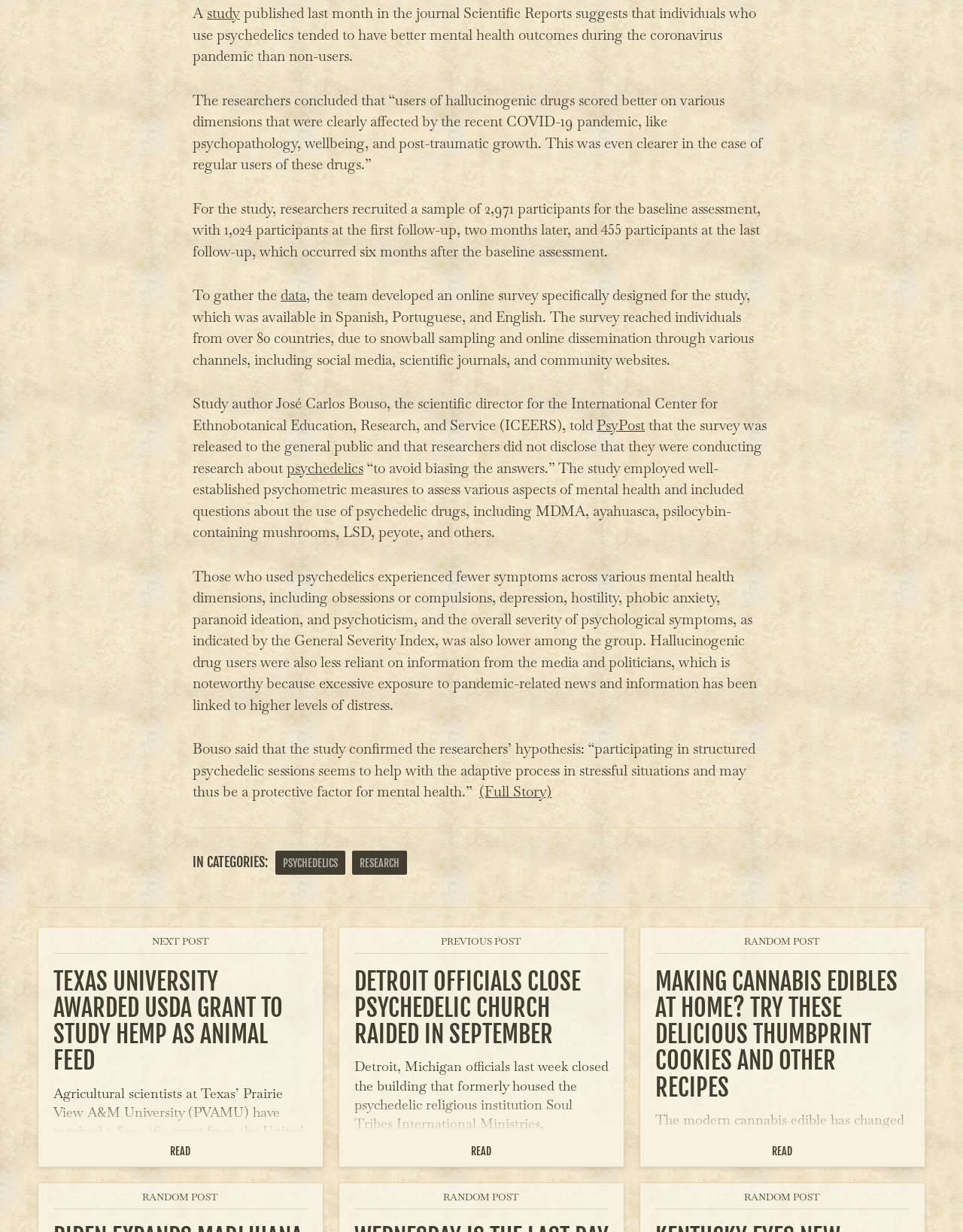What is the purpose of the online survey developed by the researchers?
Answer the question in a detailed and comprehensive manner.

The article states that the team developed an online survey specifically designed for the study, which was available in Spanish, Portuguese, and English, to gather data from individuals from over 80 countries.